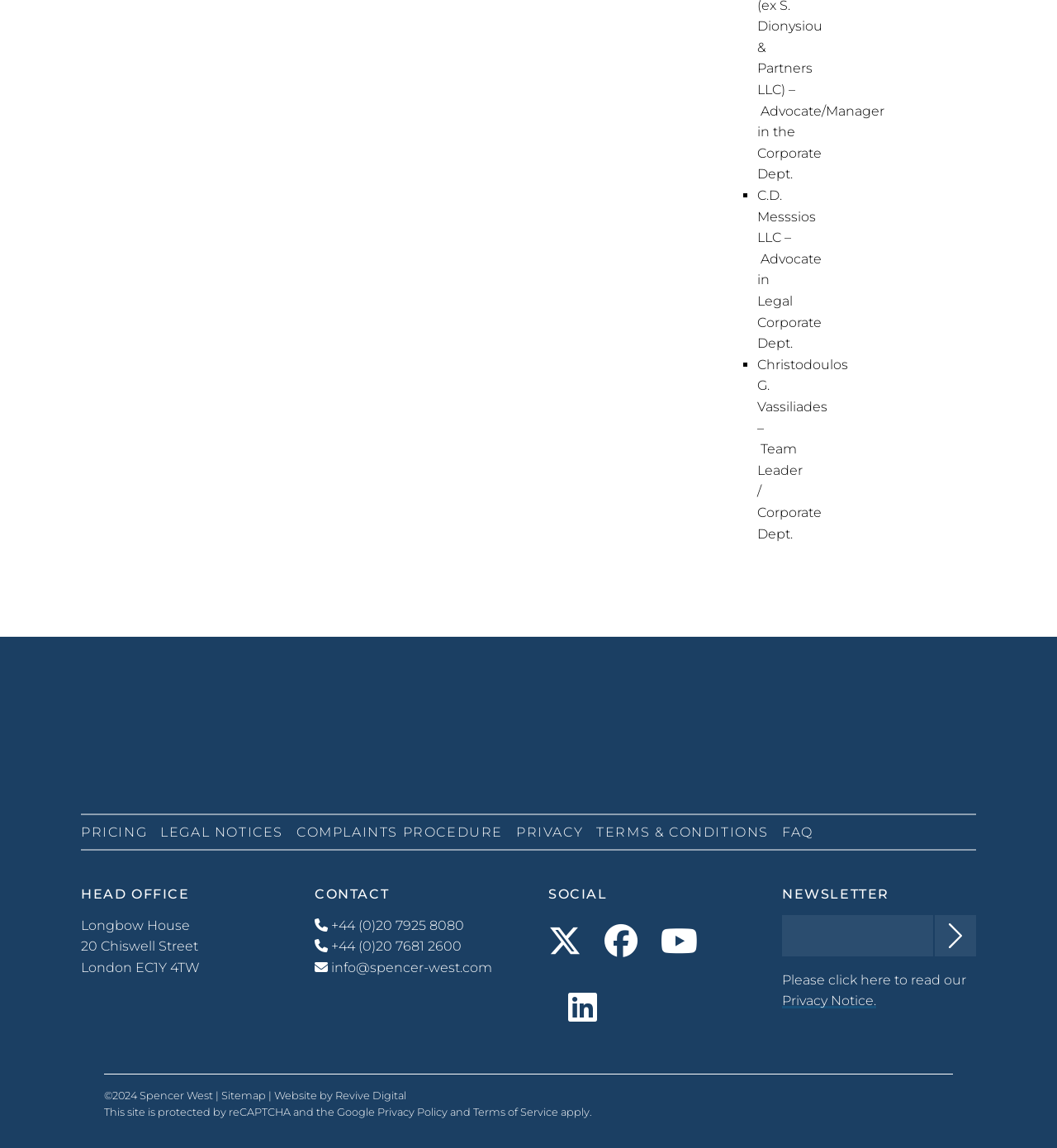Identify the bounding box coordinates necessary to click and complete the given instruction: "Click the Submit button".

[0.884, 0.797, 0.923, 0.833]